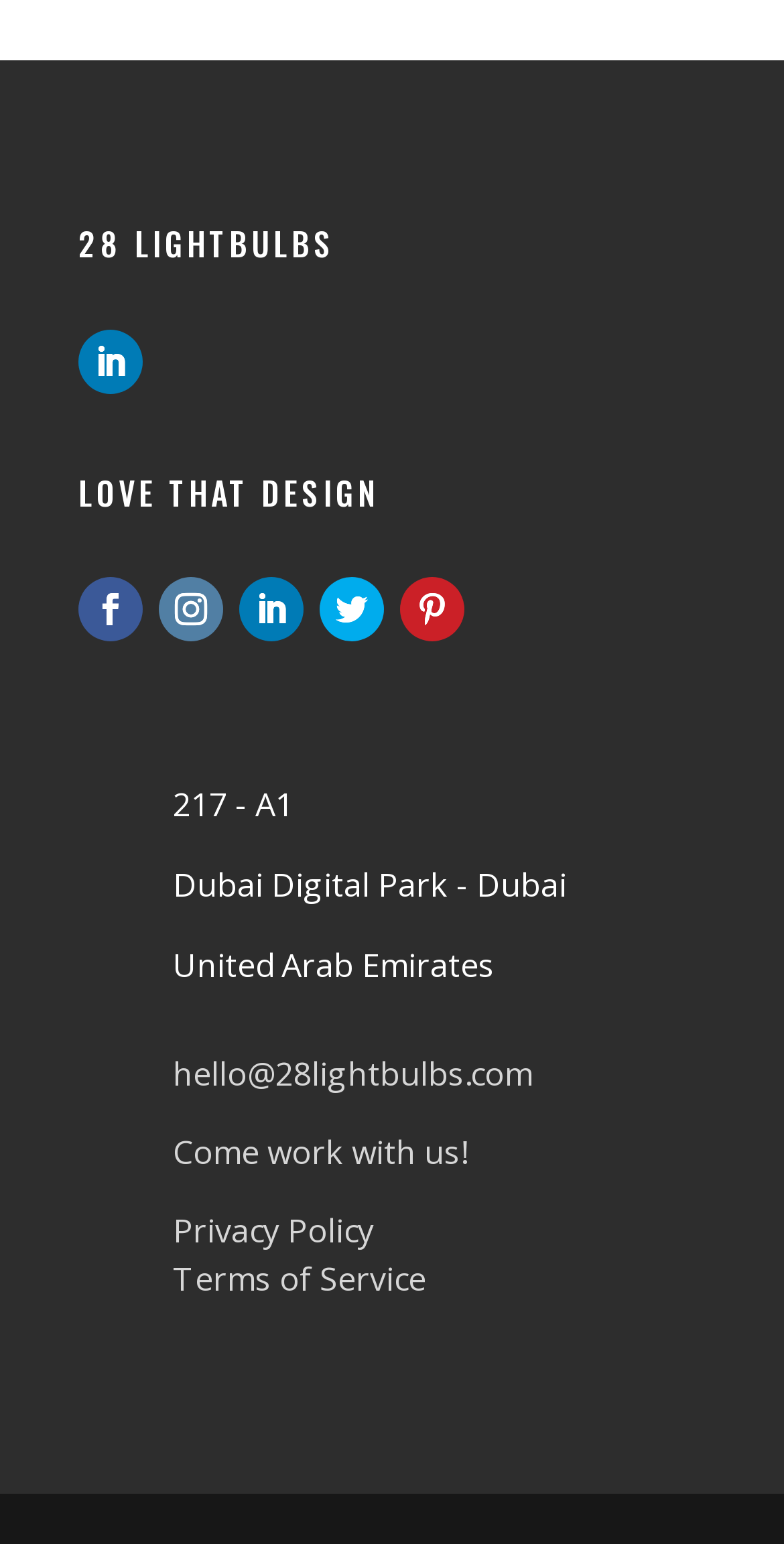Based on the image, give a detailed response to the question: How many links are there in the footer section?

The number of links in the footer section is obtained by counting the link elements located at the bottom of the webpage, which are 'hello@28lightbulbs.com', 'Come work with us!', 'Privacy Policy', 'Terms of Service', and two other links represented by icons.